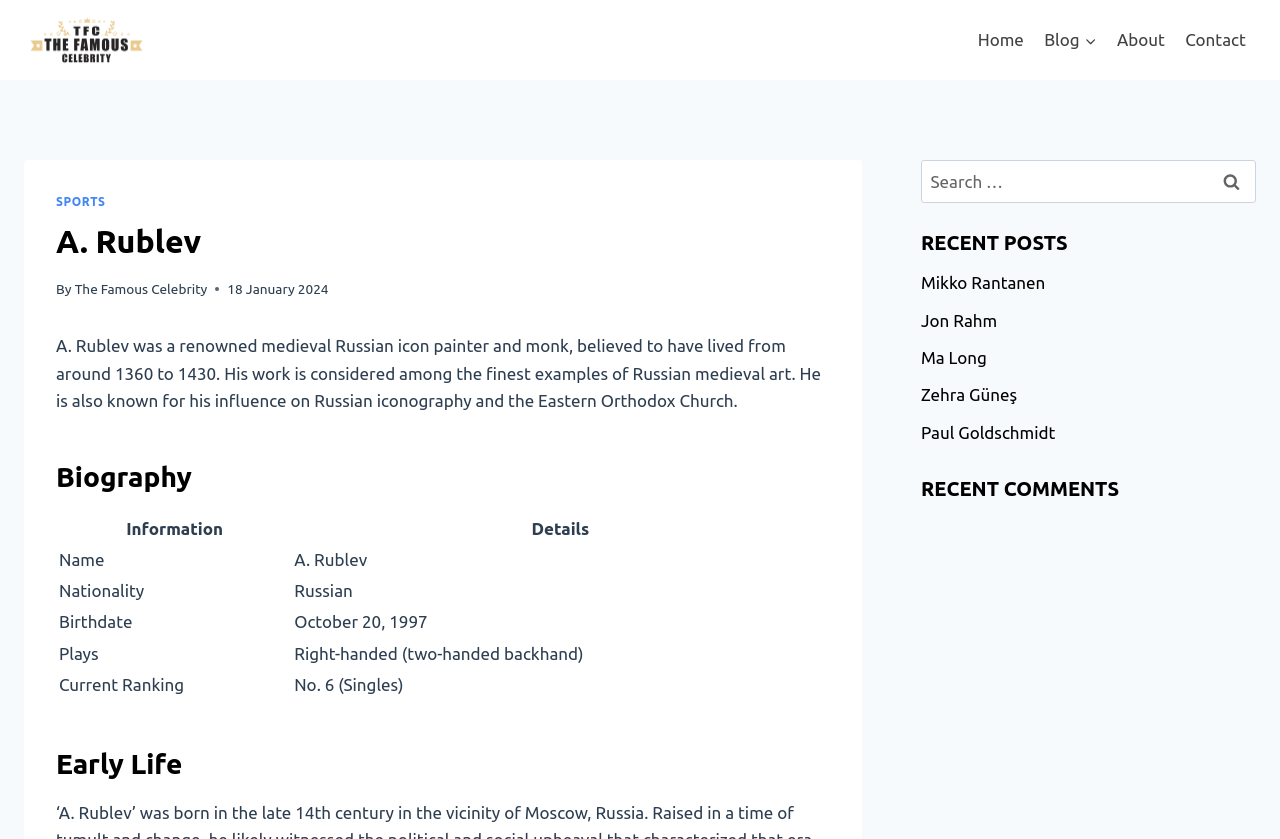Write an elaborate caption that captures the essence of the webpage.

The webpage is about A. Rublev, a renowned medieval Russian icon painter and monk. At the top, there is a header section with a link to "The Famous Celebrity" and an image with the same name. Below the header, there is a primary navigation menu with links to "Home", "Blog", "About", and "Contact".

On the left side of the page, there is a section with a heading "A. Rublev" and a subheading "By The Famous Celebrity". Below this, there is a paragraph of text describing A. Rublev's life and work. 

To the right of this section, there is a table with biographical information about A. Rublev, including his name, nationality, birthdate, and other details.

Further down the page, there are sections with headings "Early Life", "RECENT POSTS", and "RECENT COMMENTS". The "RECENT POSTS" section contains links to articles about various celebrities, including Mikko Rantanen, Jon Rahm, Ma Long, Zehra Güneş, and Paul Goldschmidt. 

On the right side of the page, there is a search box with a button to search for specific content.